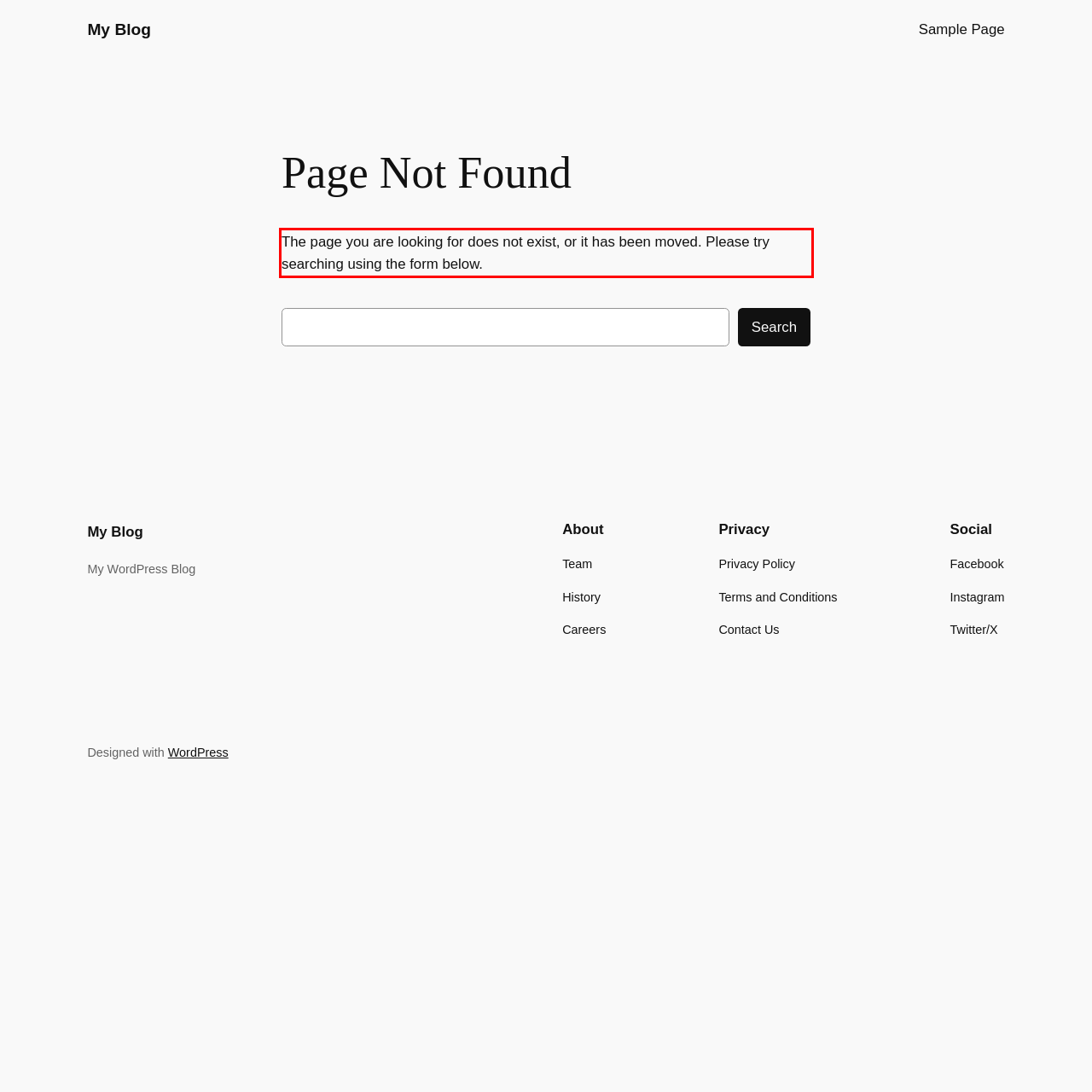Please use OCR to extract the text content from the red bounding box in the provided webpage screenshot.

The page you are looking for does not exist, or it has been moved. Please try searching using the form below.